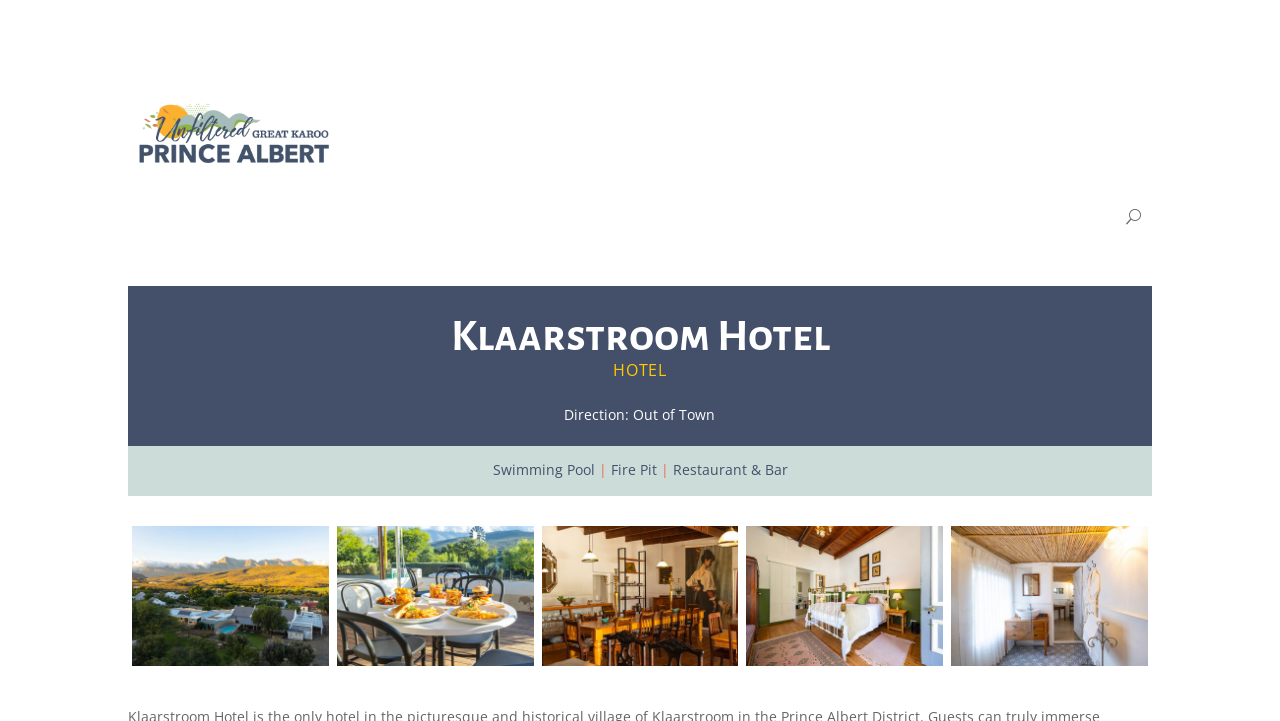Indicate the bounding box coordinates of the element that needs to be clicked to satisfy the following instruction: "Click on the 'Klaarstroom Hotel' image". The coordinates should be four float numbers between 0 and 1, i.e., [left, top, right, bottom].

[0.103, 0.729, 0.257, 0.923]